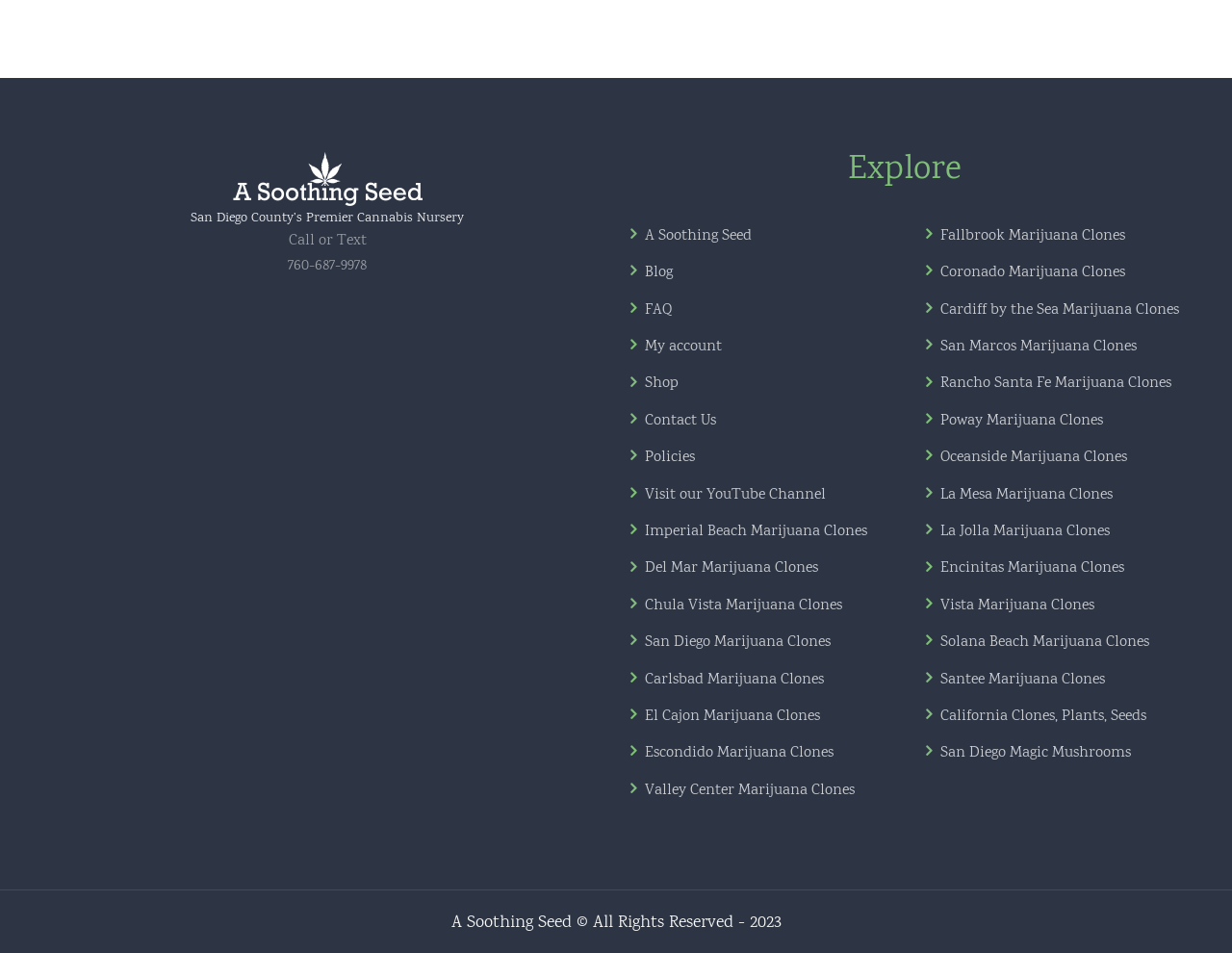Provide the bounding box coordinates for the area that should be clicked to complete the instruction: "Check out Valentine’s Day gifts".

None